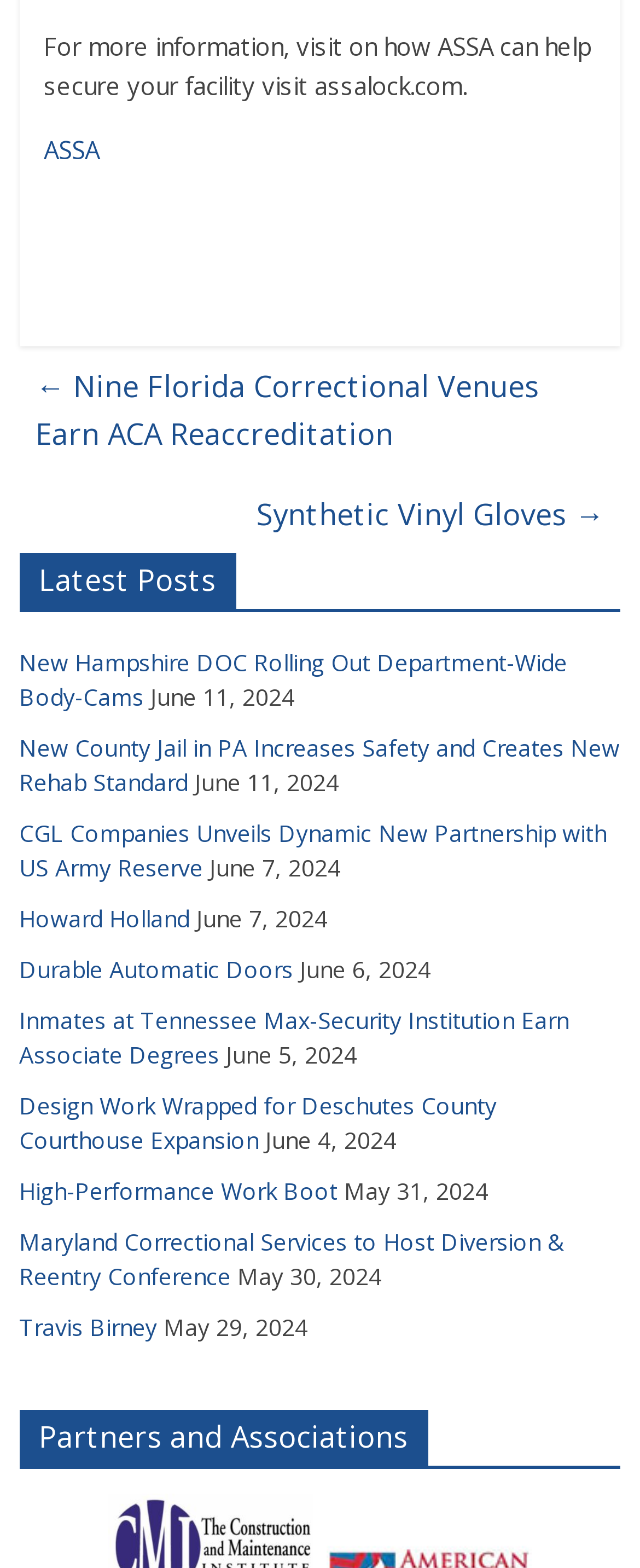Using the description: "1490", determine the UI element's bounding box coordinates. Ensure the coordinates are in the format of four float numbers between 0 and 1, i.e., [left, top, right, bottom].

None